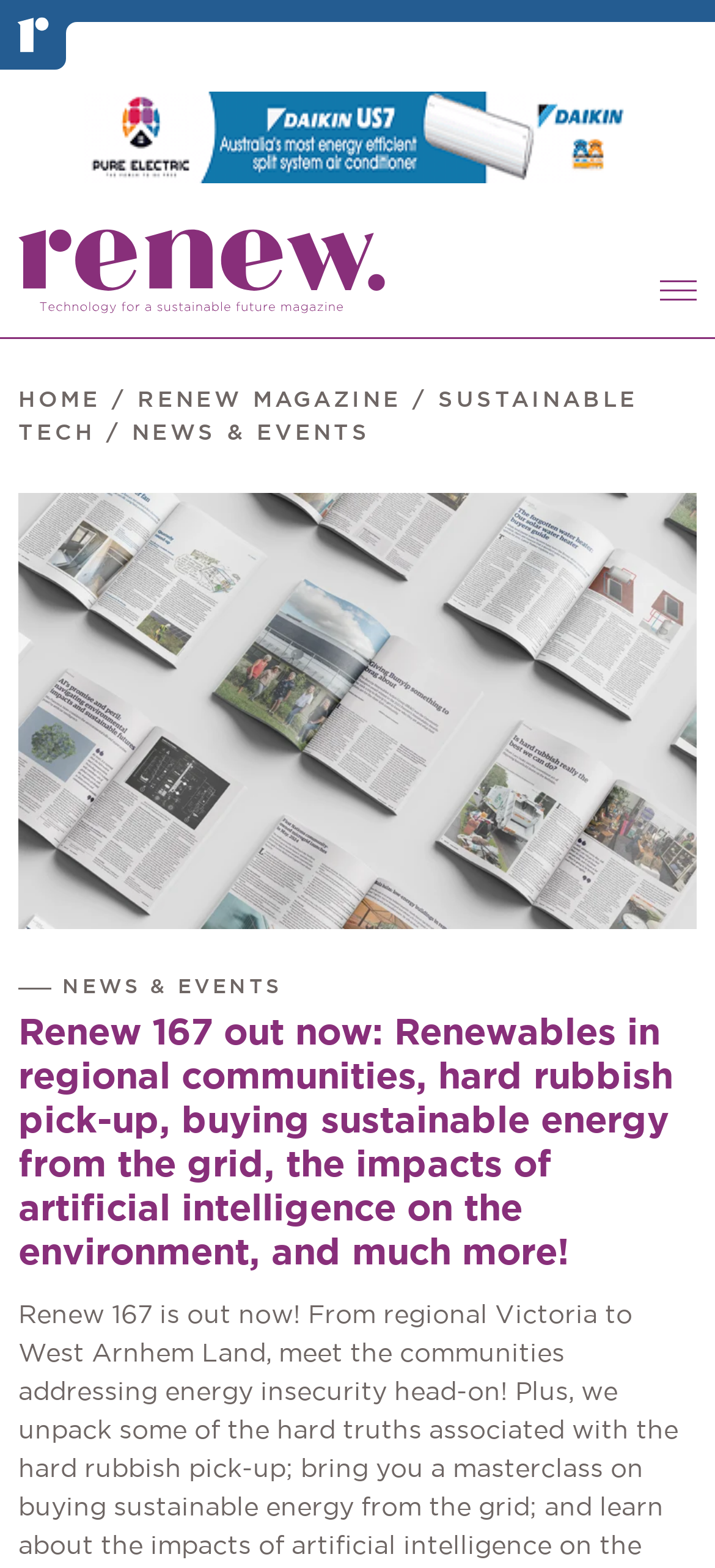Using the element description: "قائمة التنقل", determine the bounding box coordinates for the specified UI element. The coordinates should be four float numbers between 0 and 1, [left, top, right, bottom].

None